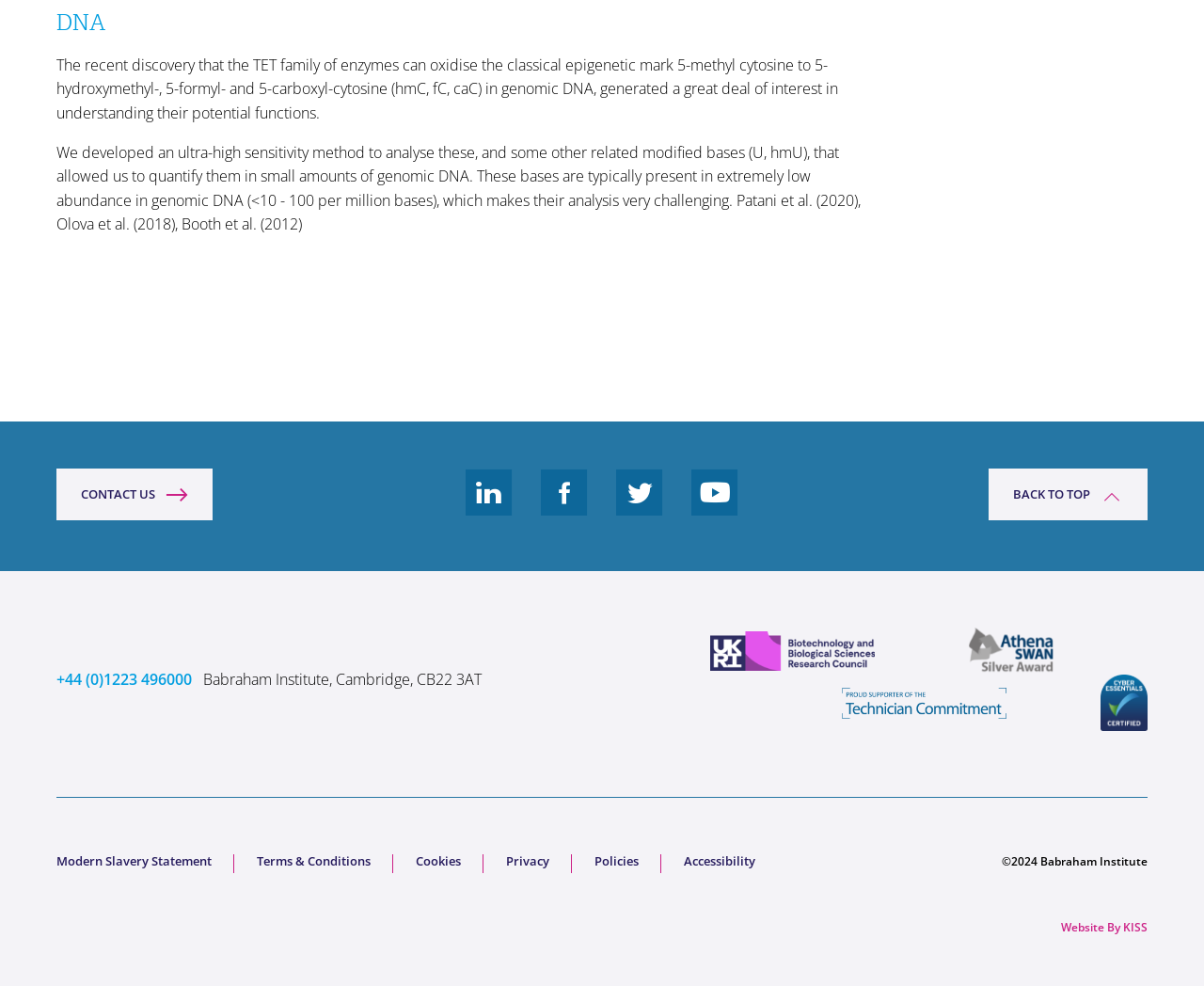Locate the UI element described by Website By KISS and provide its bounding box coordinates. Use the format (top-left x, top-left y, bottom-right x, bottom-right y) with all values as floating point numbers between 0 and 1.

[0.881, 0.928, 0.953, 0.949]